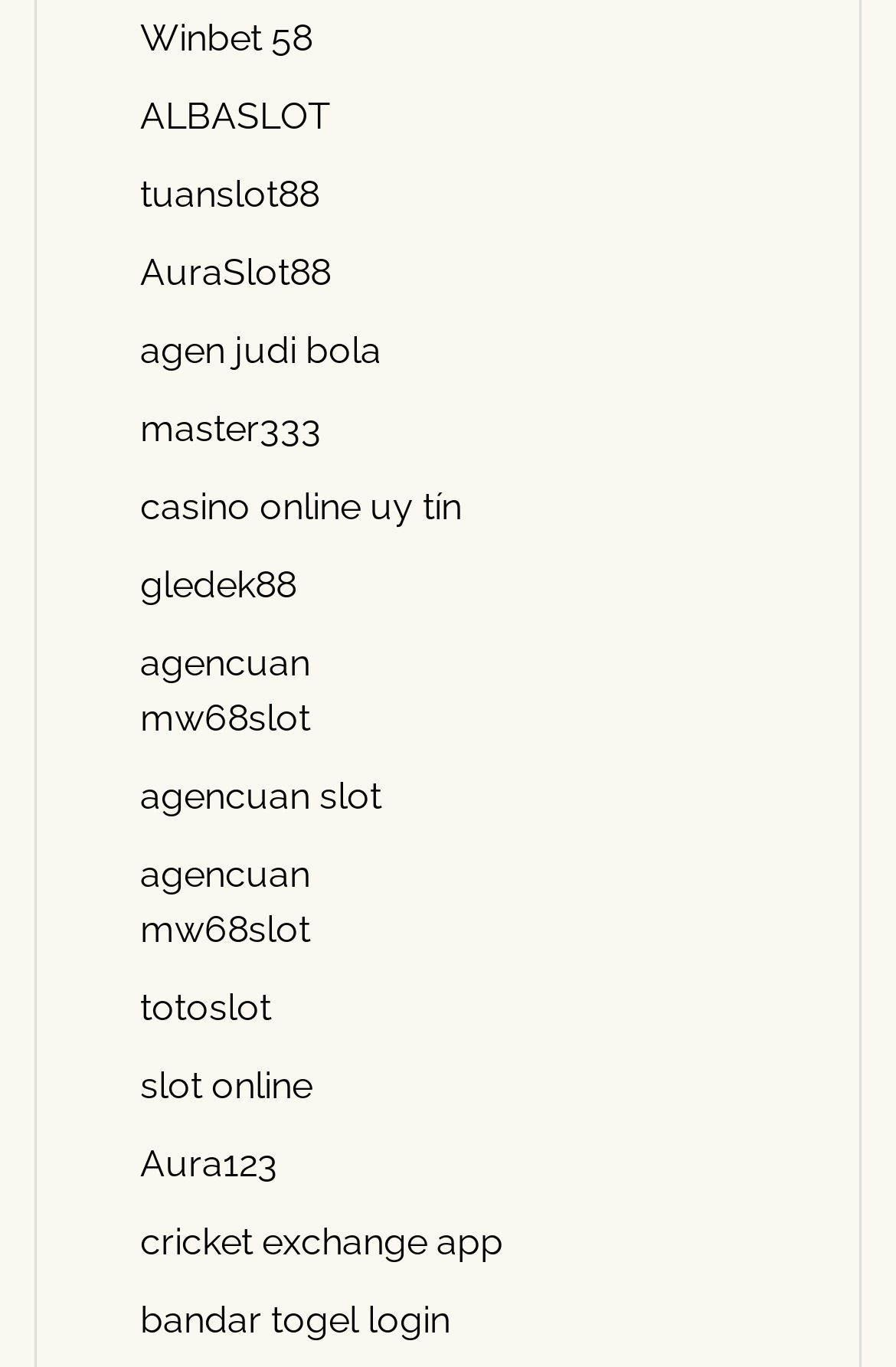Find the bounding box coordinates of the UI element according to this description: "alt="gulfcoastsleepspecialist"".

None